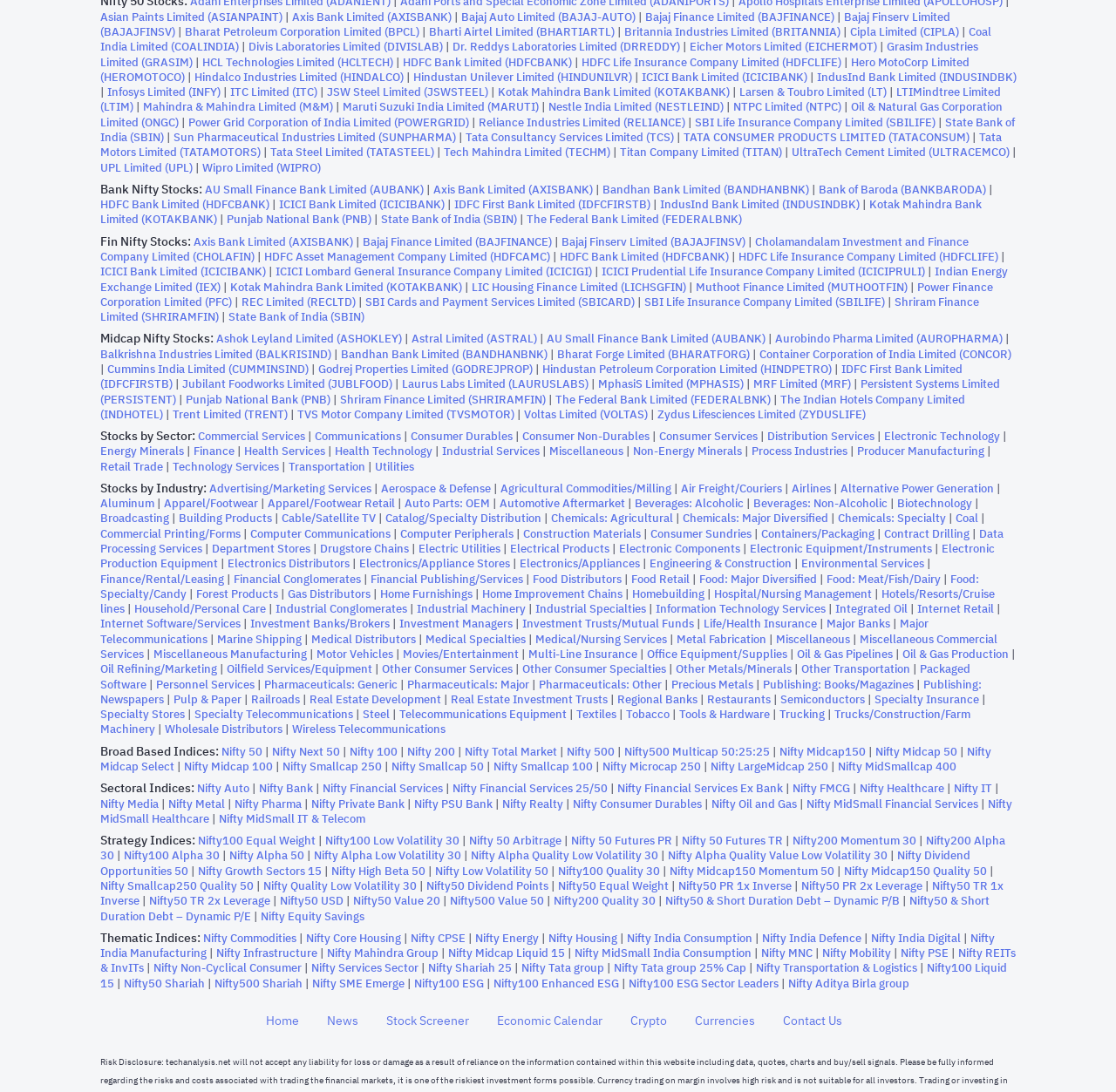Kindly determine the bounding box coordinates for the clickable area to achieve the given instruction: "View HDFC Bank Limited".

[0.361, 0.05, 0.512, 0.063]